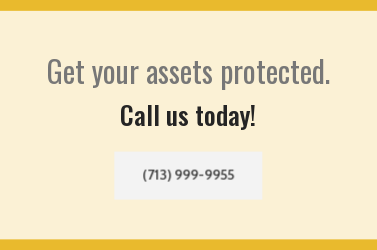What is the contact number provided in the image?
Please provide a single word or phrase answer based on the image.

(713) 999-9955